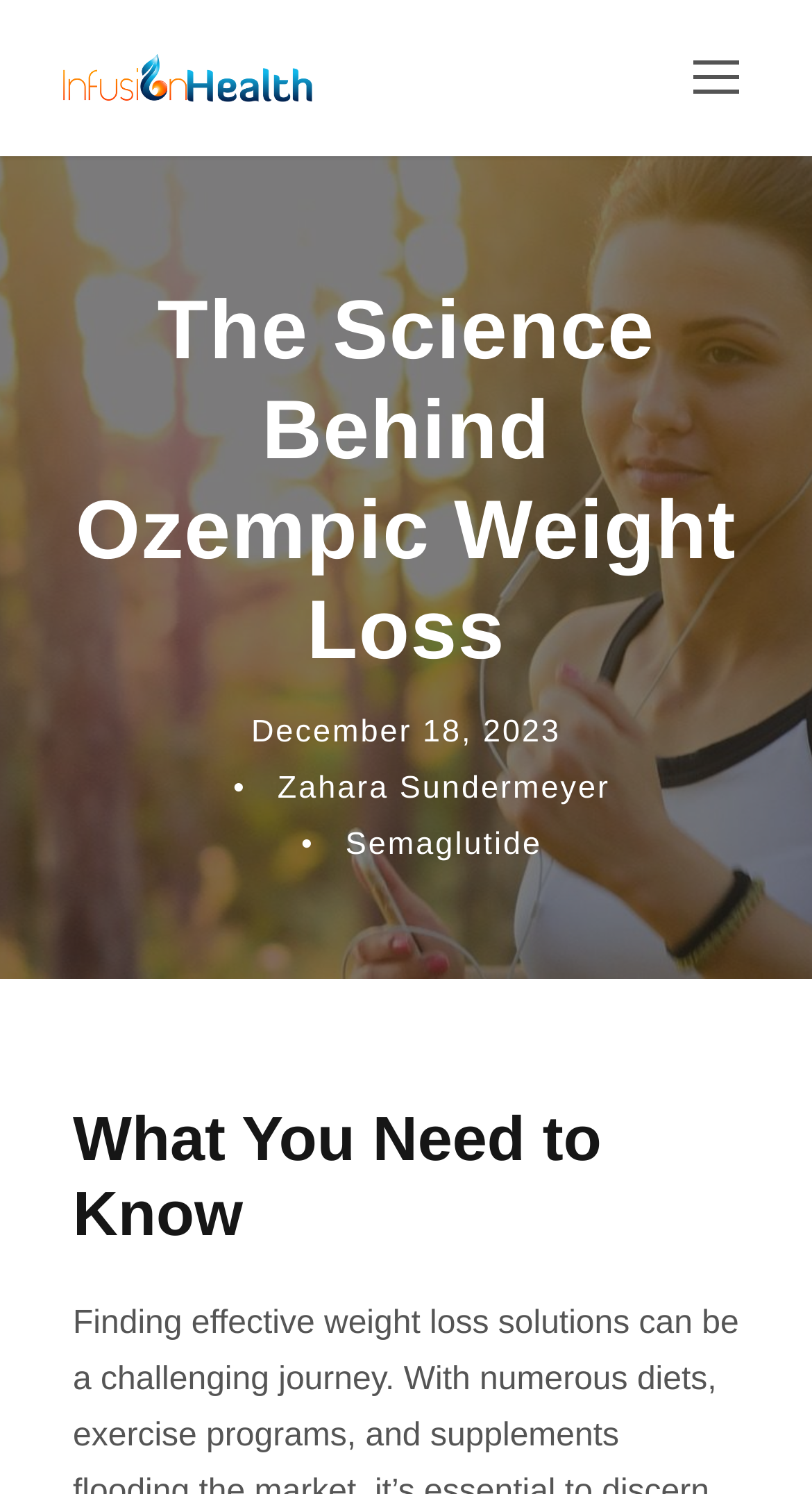Please provide a one-word or phrase answer to the question: 
What is the date of the article?

December 18, 2023